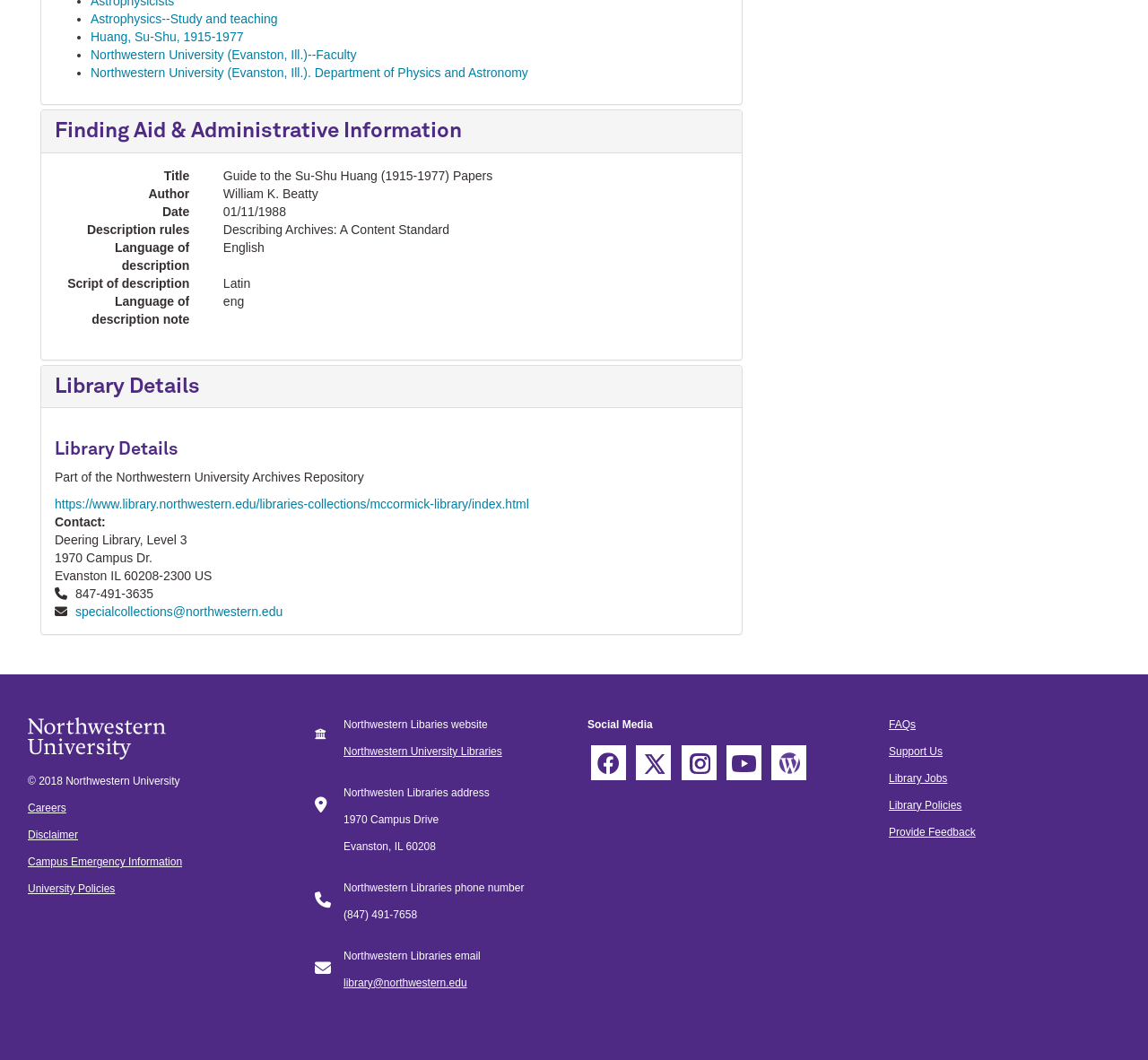What is the date of the finding aid?
Please provide an in-depth and detailed response to the question.

I found the answer by looking at the description list detail element with the text 'Date' and its corresponding value '01/11/1988'.